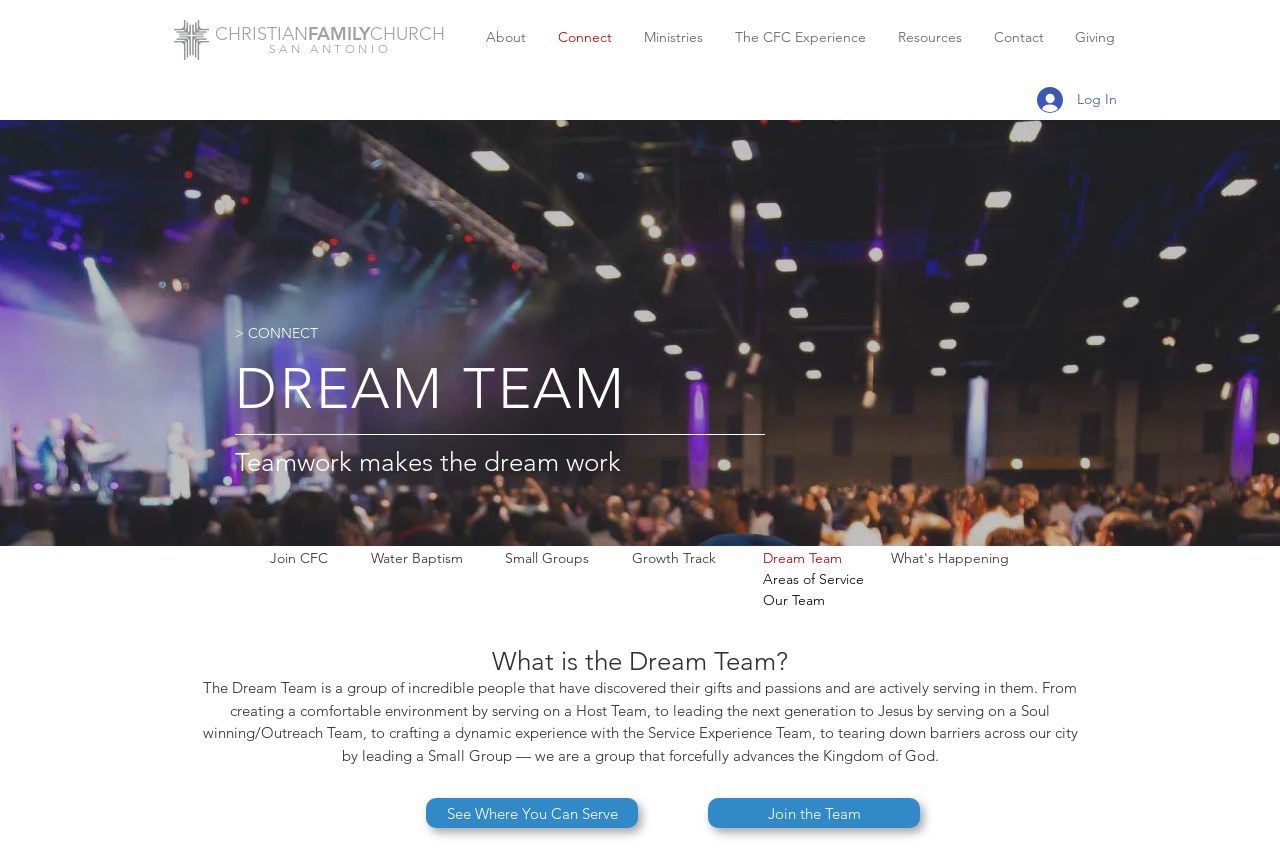Please reply to the following question using a single word or phrase: 
How can one join the Dream Team?

By clicking 'Join the Team'